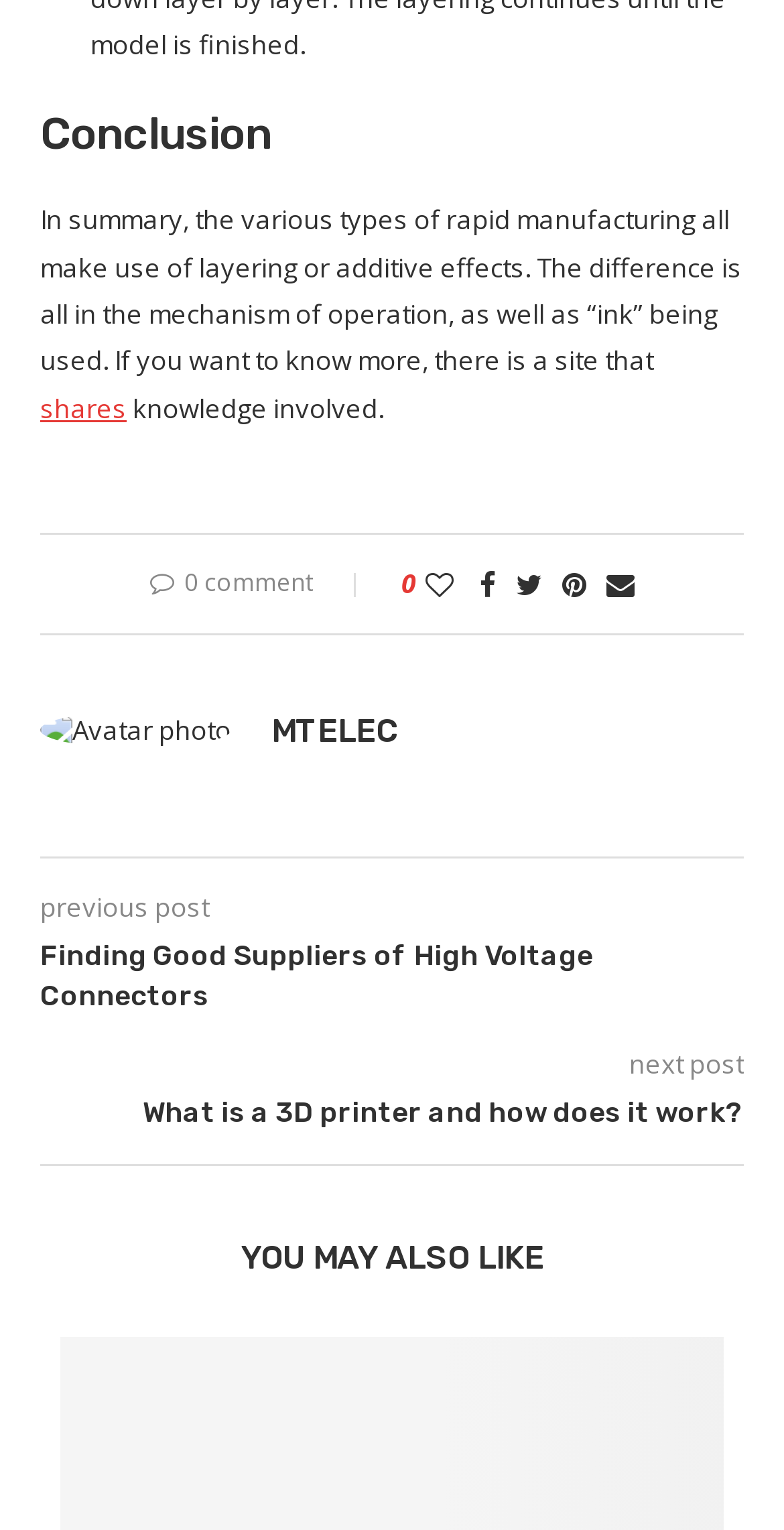Determine the bounding box for the HTML element described here: "shares". The coordinates should be given as [left, top, right, bottom] with each number being a float between 0 and 1.

[0.051, 0.255, 0.162, 0.278]